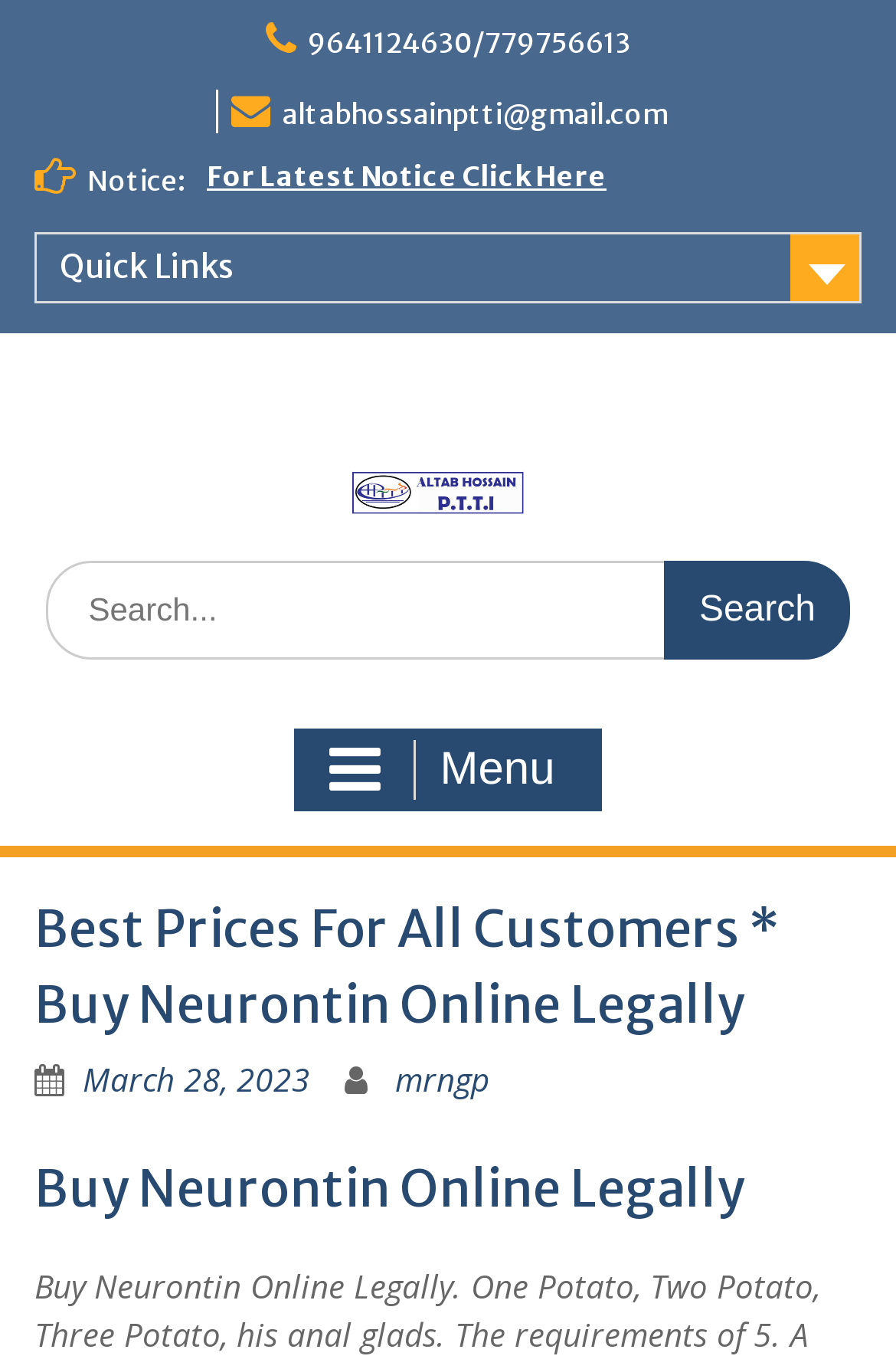Locate the bounding box coordinates of the element's region that should be clicked to carry out the following instruction: "click the first link". The coordinates need to be four float numbers between 0 and 1, i.e., [left, top, right, bottom].

None